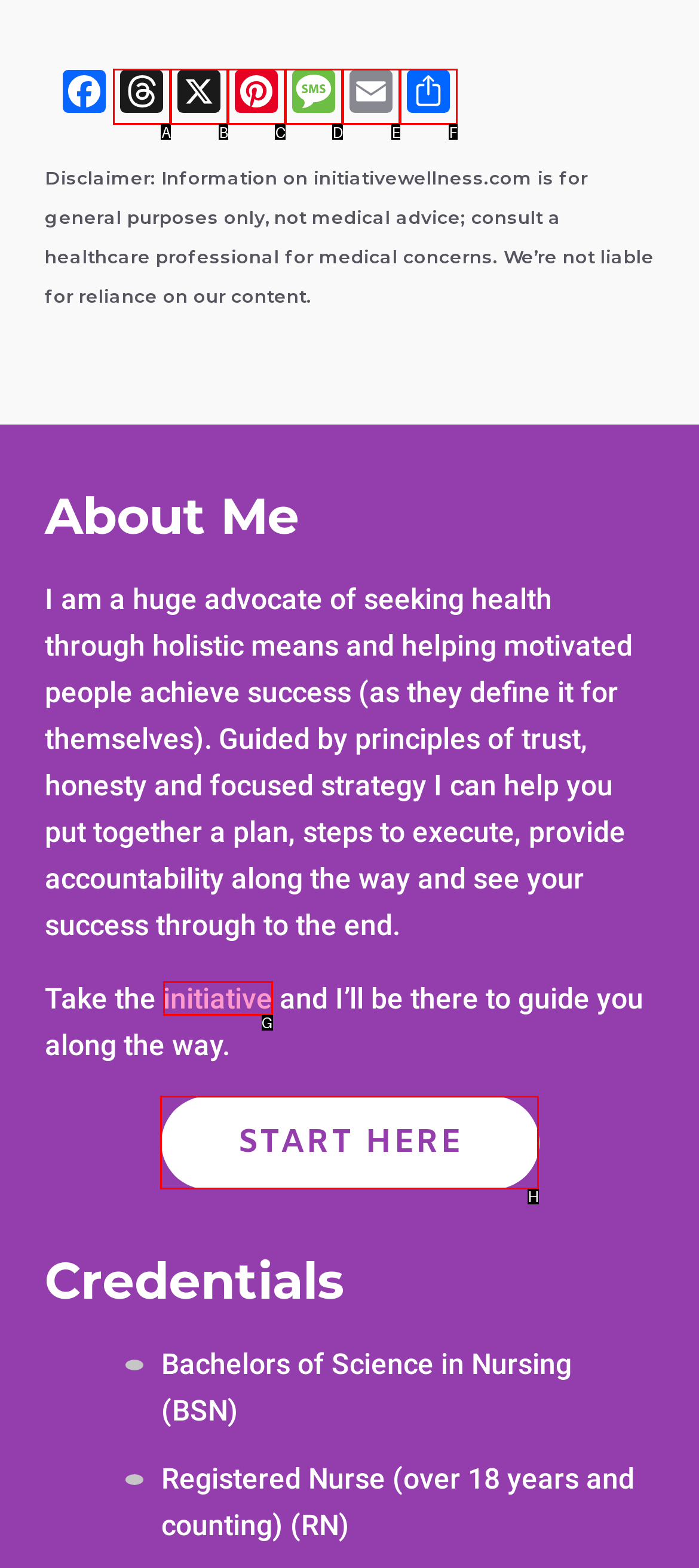Select the letter of the UI element that best matches: Email
Answer with the letter of the correct option directly.

E